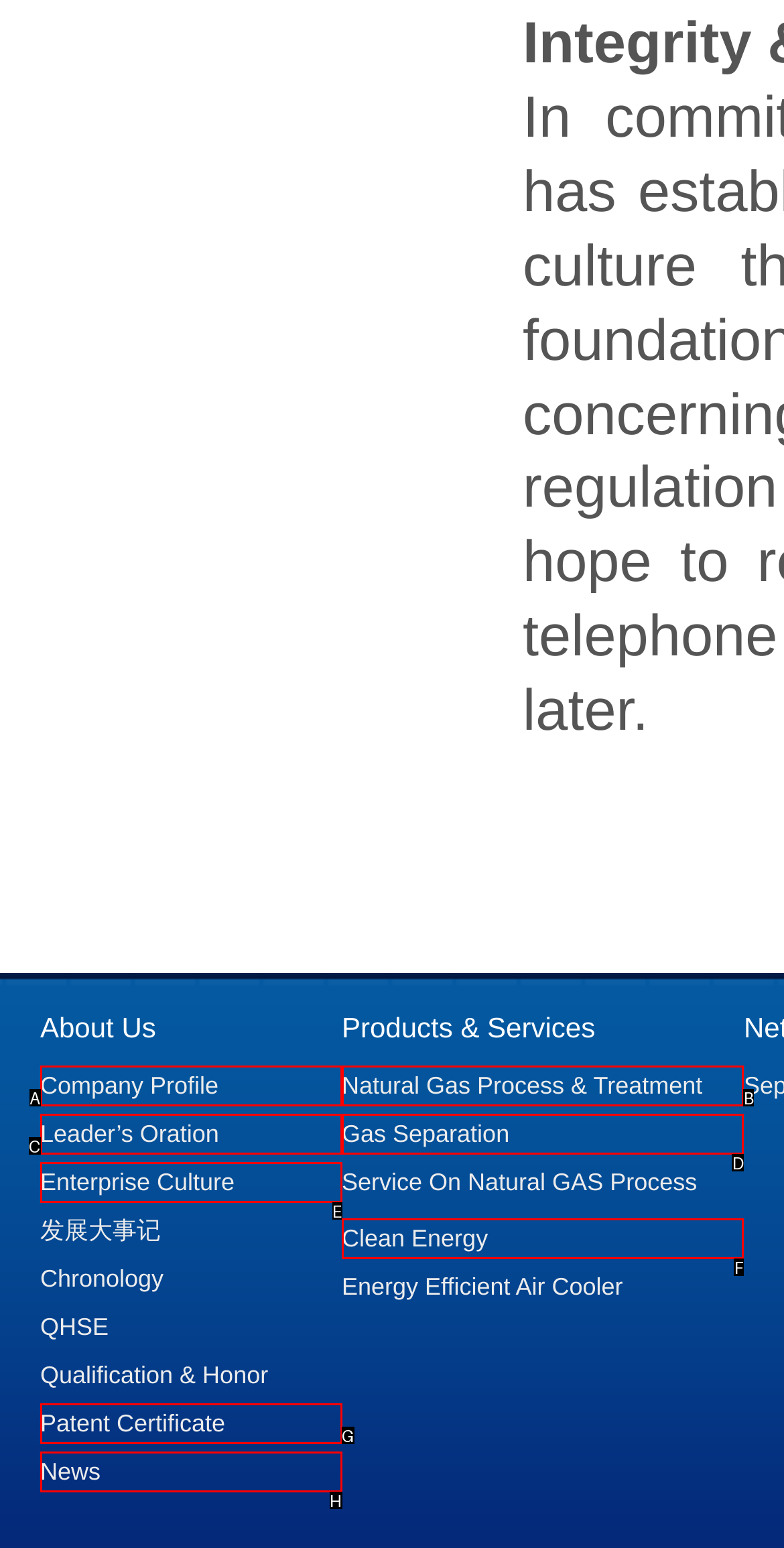Which option corresponds to the following element description: Leader’s Oration?
Please provide the letter of the correct choice.

C